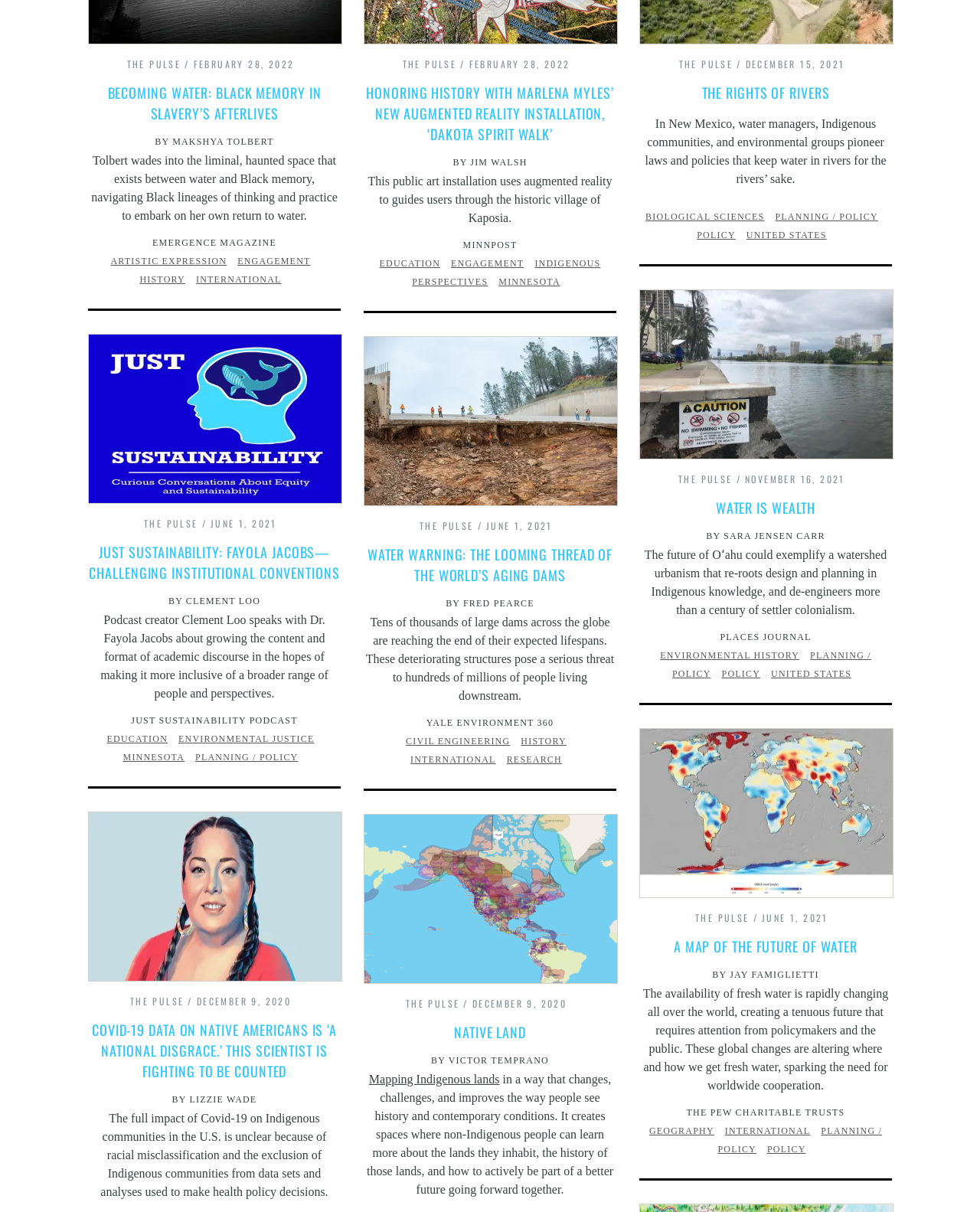Return the bounding box coordinates of the UI element that corresponds to this description: "alt="Ala Wai Canal, 2019."". The coordinates must be given as four float numbers in the range of 0 and 1, [left, top, right, bottom].

[0.652, 0.37, 0.912, 0.381]